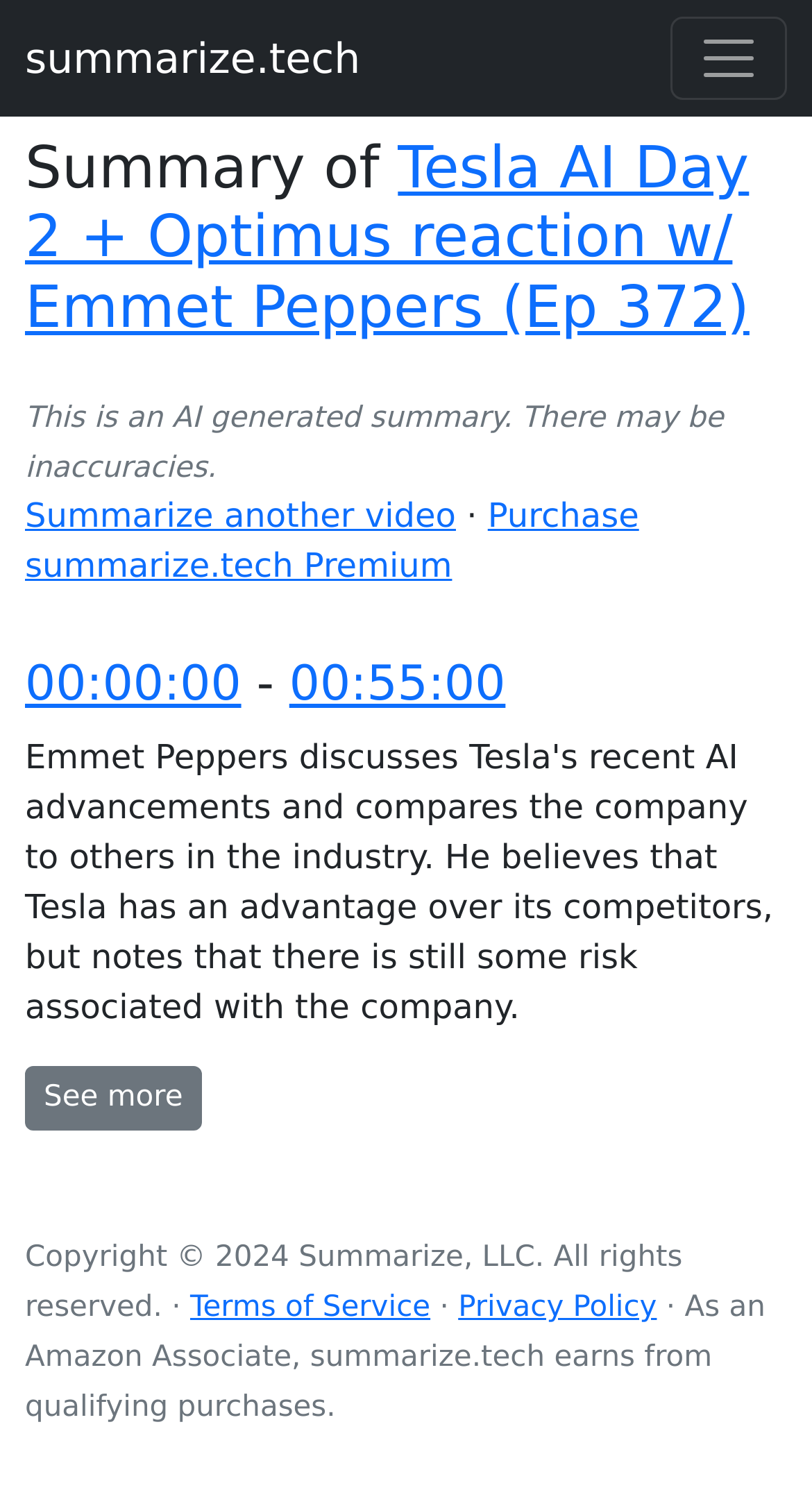Determine the bounding box for the UI element described here: "00:55:00".

[0.356, 0.44, 0.623, 0.476]